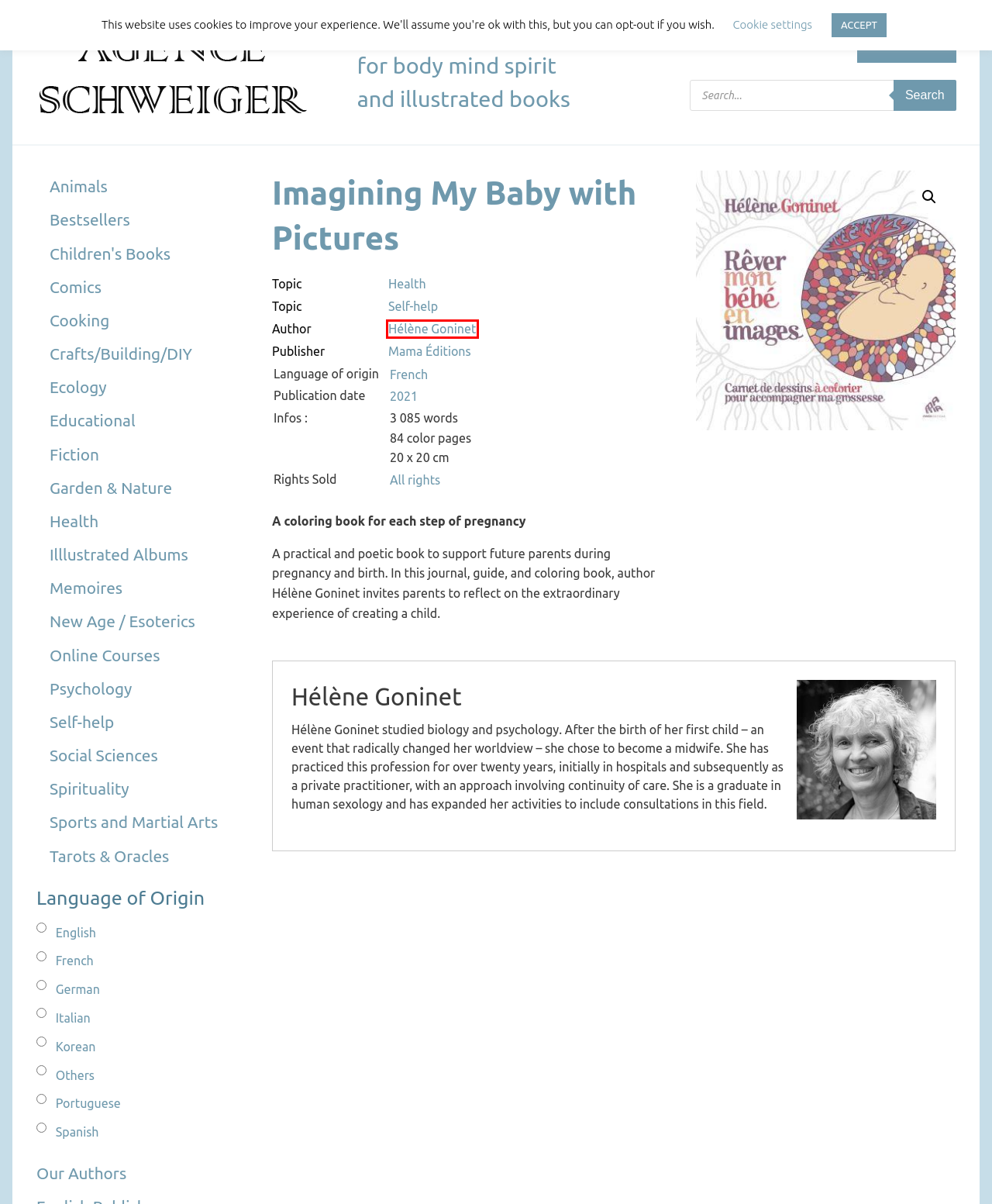Given a webpage screenshot with a red bounding box around a UI element, choose the webpage description that best matches the new webpage after clicking the element within the bounding box. Here are the candidates:
A. My Account – Agence Schweiger
B. French – Agence Schweiger
C. Health – Agence Schweiger
D. 2021 – Agence Schweiger
E. Hélène Goninet – Agence Schweiger
F. Mama Éditions – Agence Schweiger
G. Self-help – Agence Schweiger
H. Basket – Agence Schweiger

E